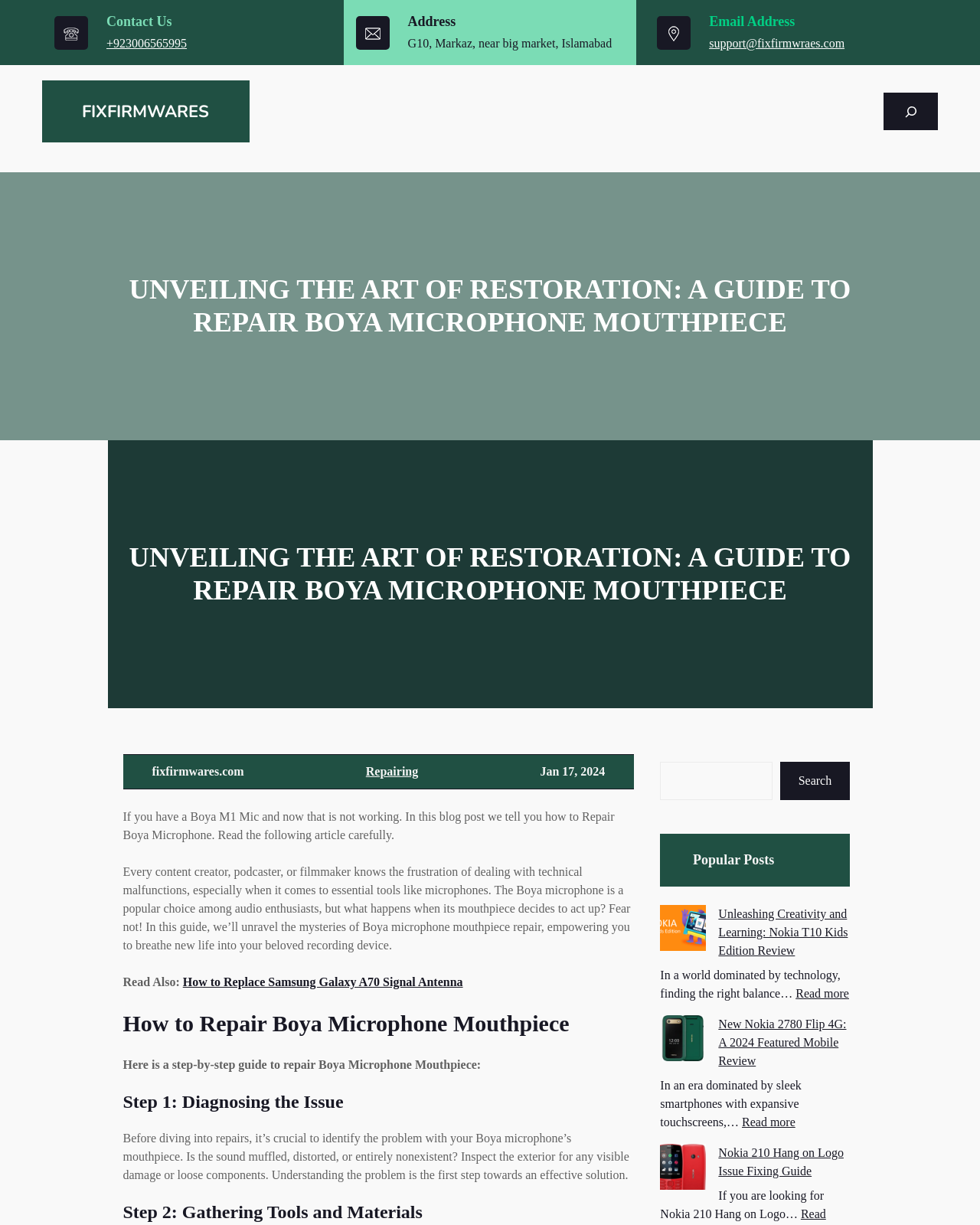Locate the bounding box coordinates of the area to click to fulfill this instruction: "Search for something". The bounding box should be presented as four float numbers between 0 and 1, in the order [left, top, right, bottom].

[0.902, 0.076, 0.957, 0.106]